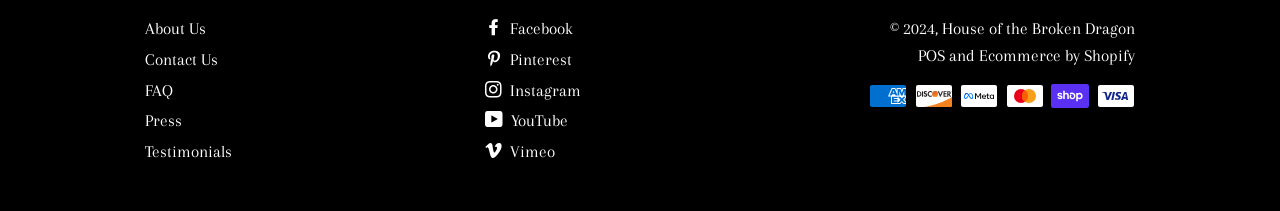Locate the bounding box coordinates of the area you need to click to fulfill this instruction: 'visit Facebook'. The coordinates must be in the form of four float numbers ranging from 0 to 1: [left, top, right, bottom].

[0.379, 0.09, 0.448, 0.18]